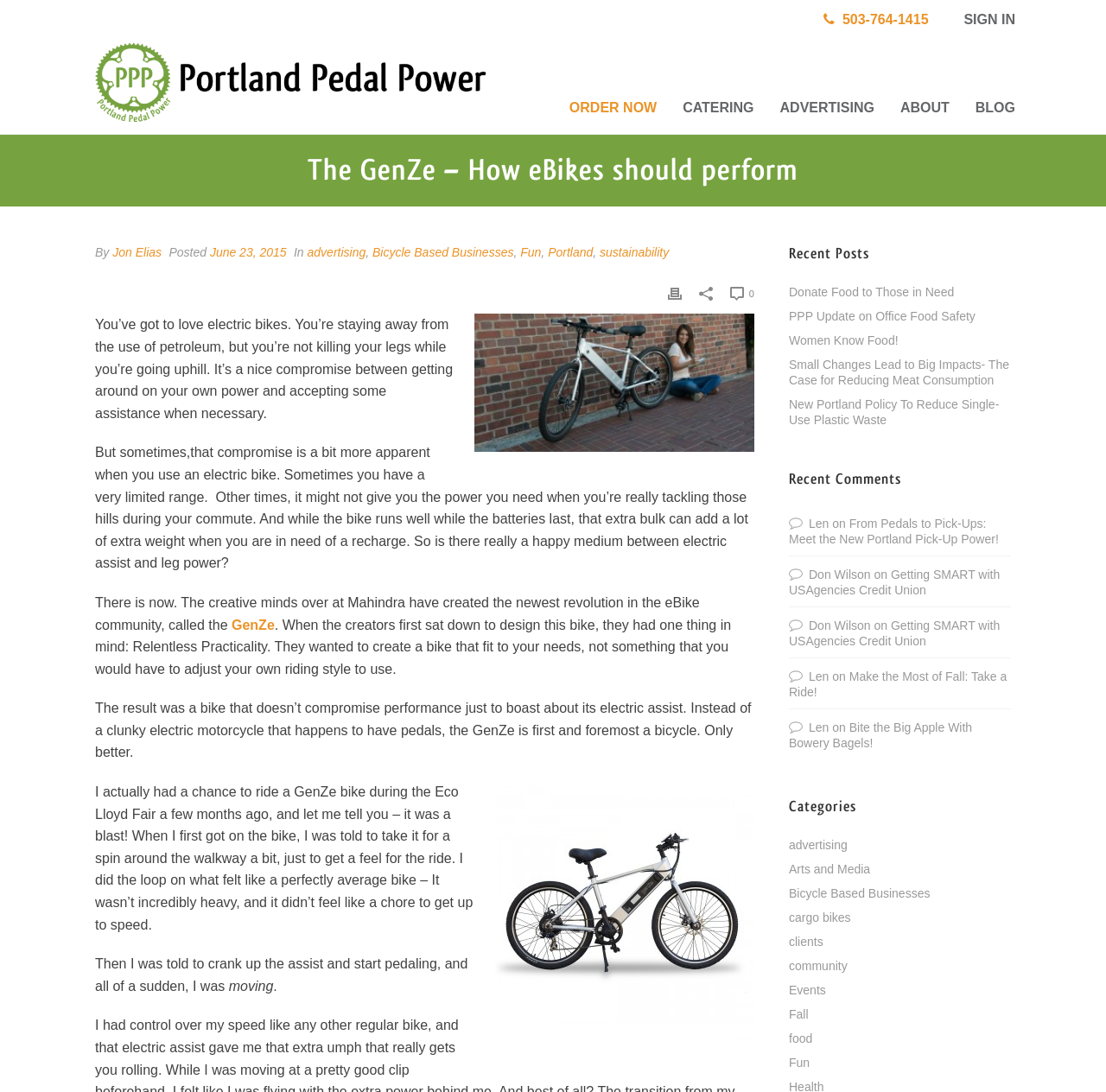Give a short answer to this question using one word or a phrase:
What is the benefit of using an electric bike?

Not killing your legs